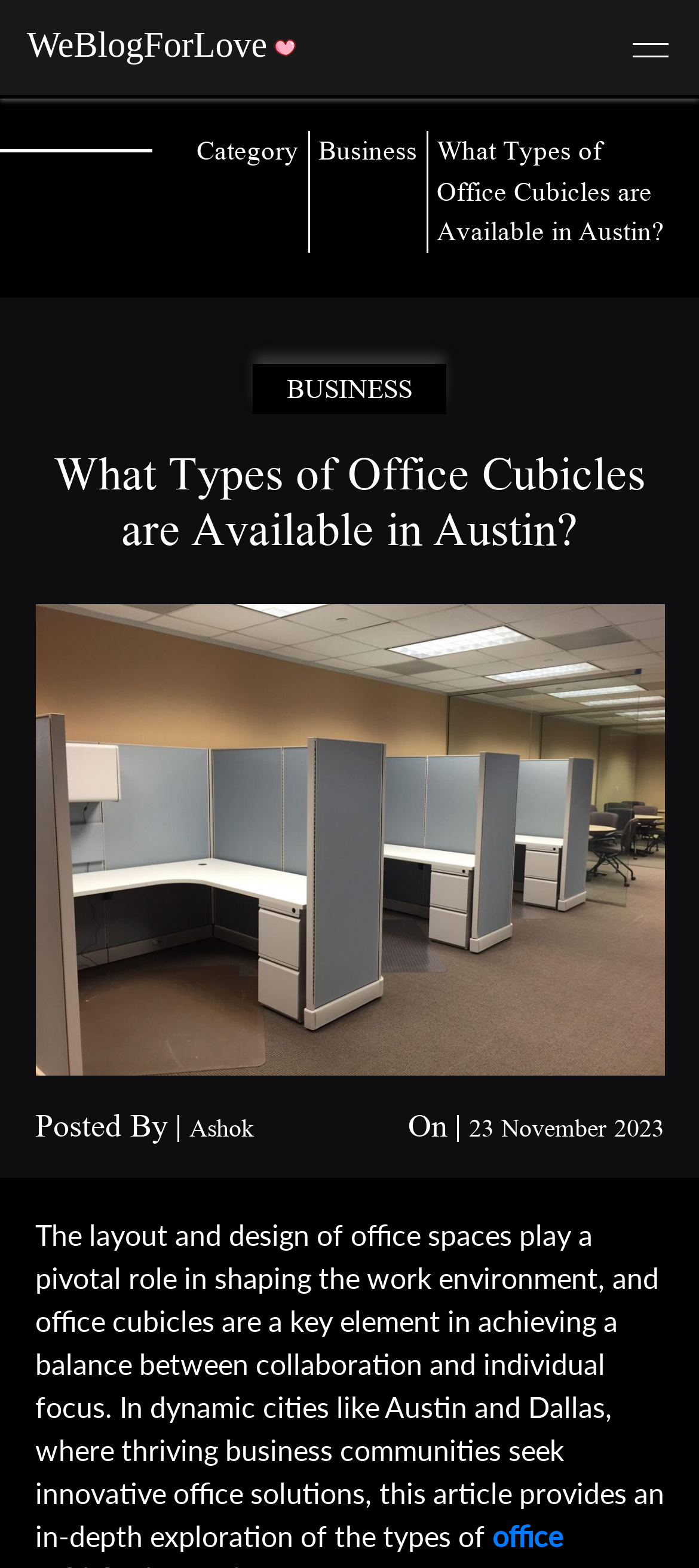Specify the bounding box coordinates of the element's area that should be clicked to execute the given instruction: "Read the article about office cubicles". The coordinates should be four float numbers between 0 and 1, i.e., [left, top, right, bottom].

[0.05, 0.776, 0.95, 0.99]